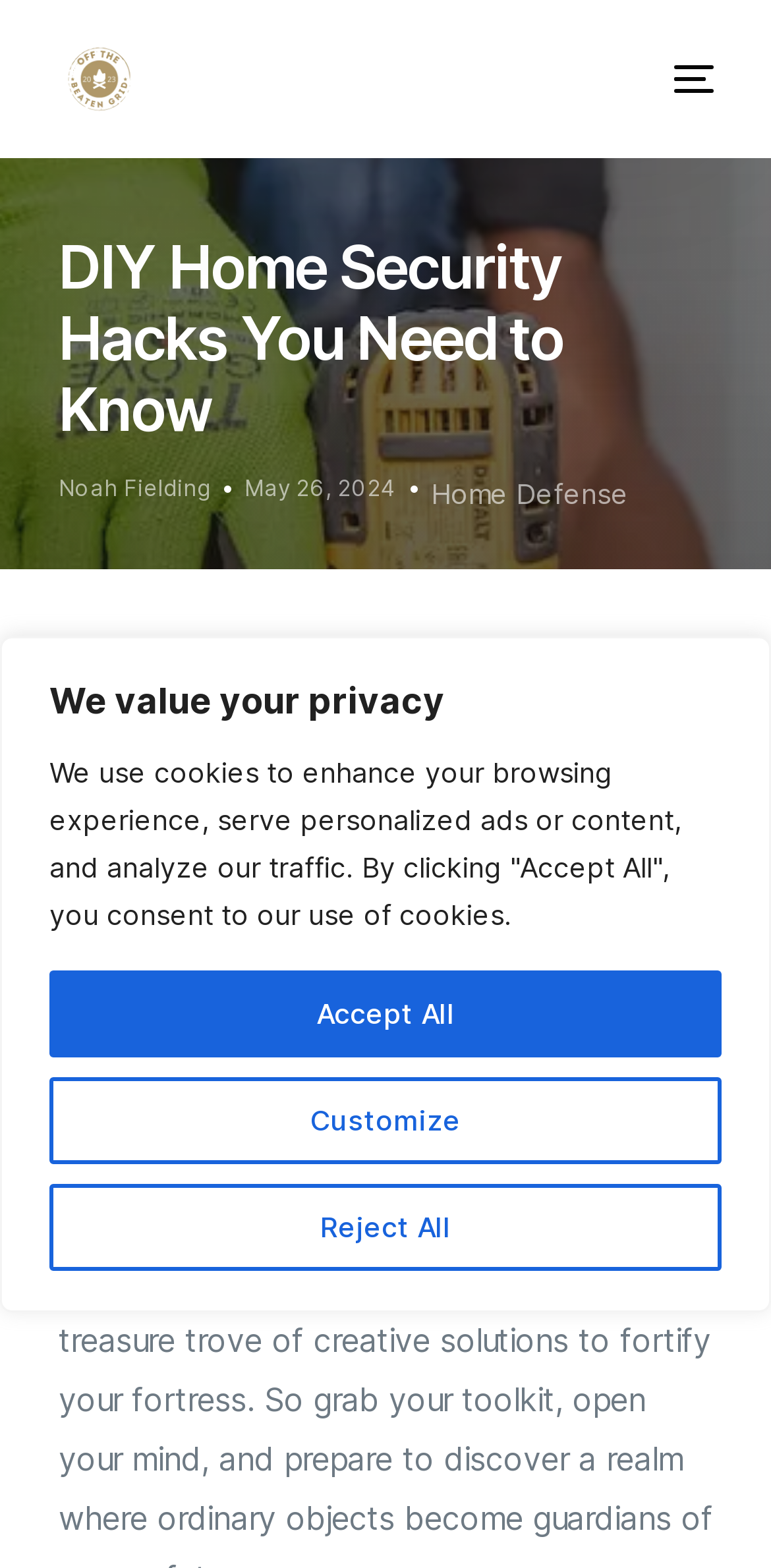Respond concisely with one word or phrase to the following query:
What is the topic of the article?

DIY Home Security Hacks